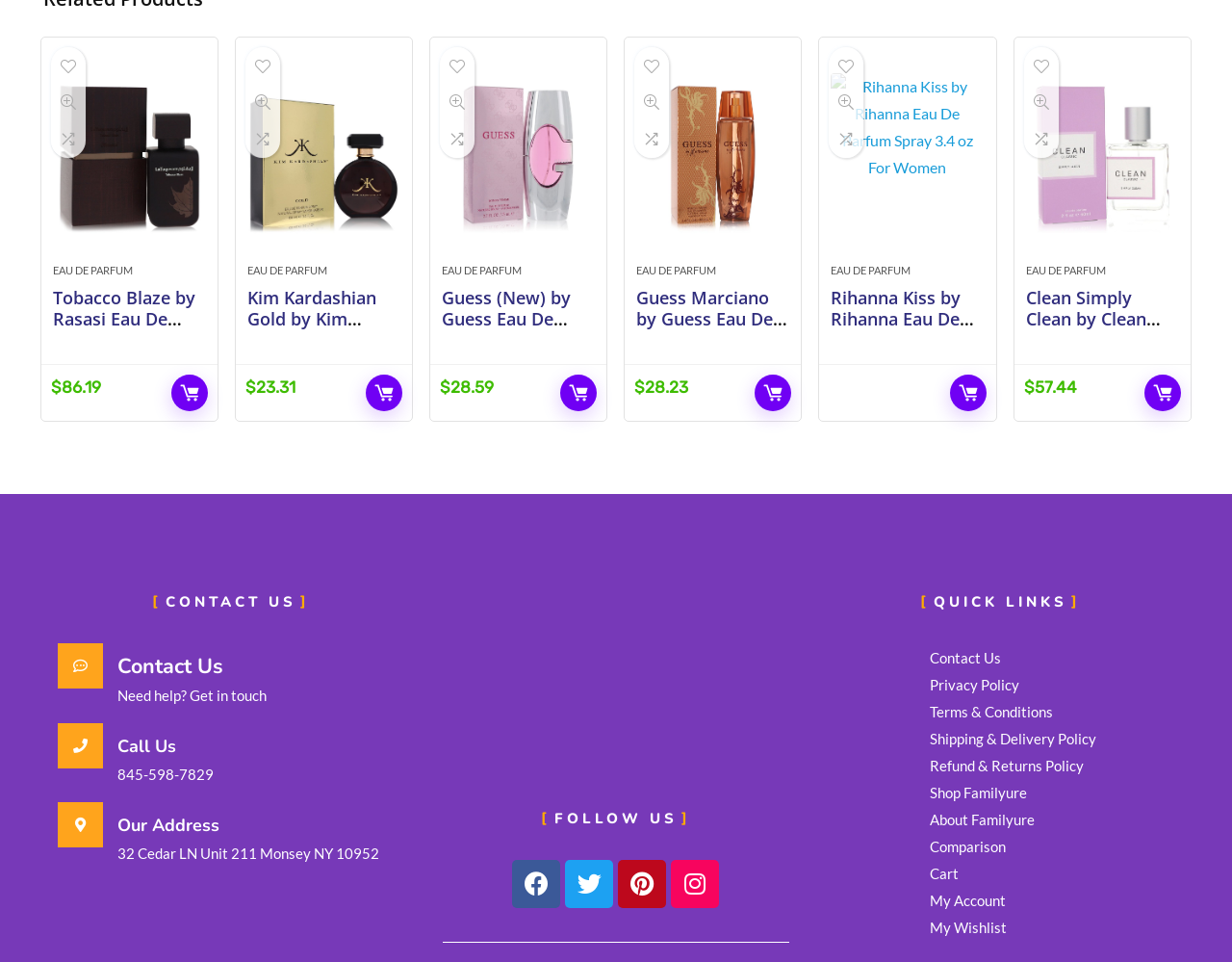What is the address of the company?
Please interpret the details in the image and answer the question thoroughly.

I found the address by looking at the StaticText element with the text '32 Cedar LN Unit 211 Monsey NY 10952' under the 'Our Address' heading.